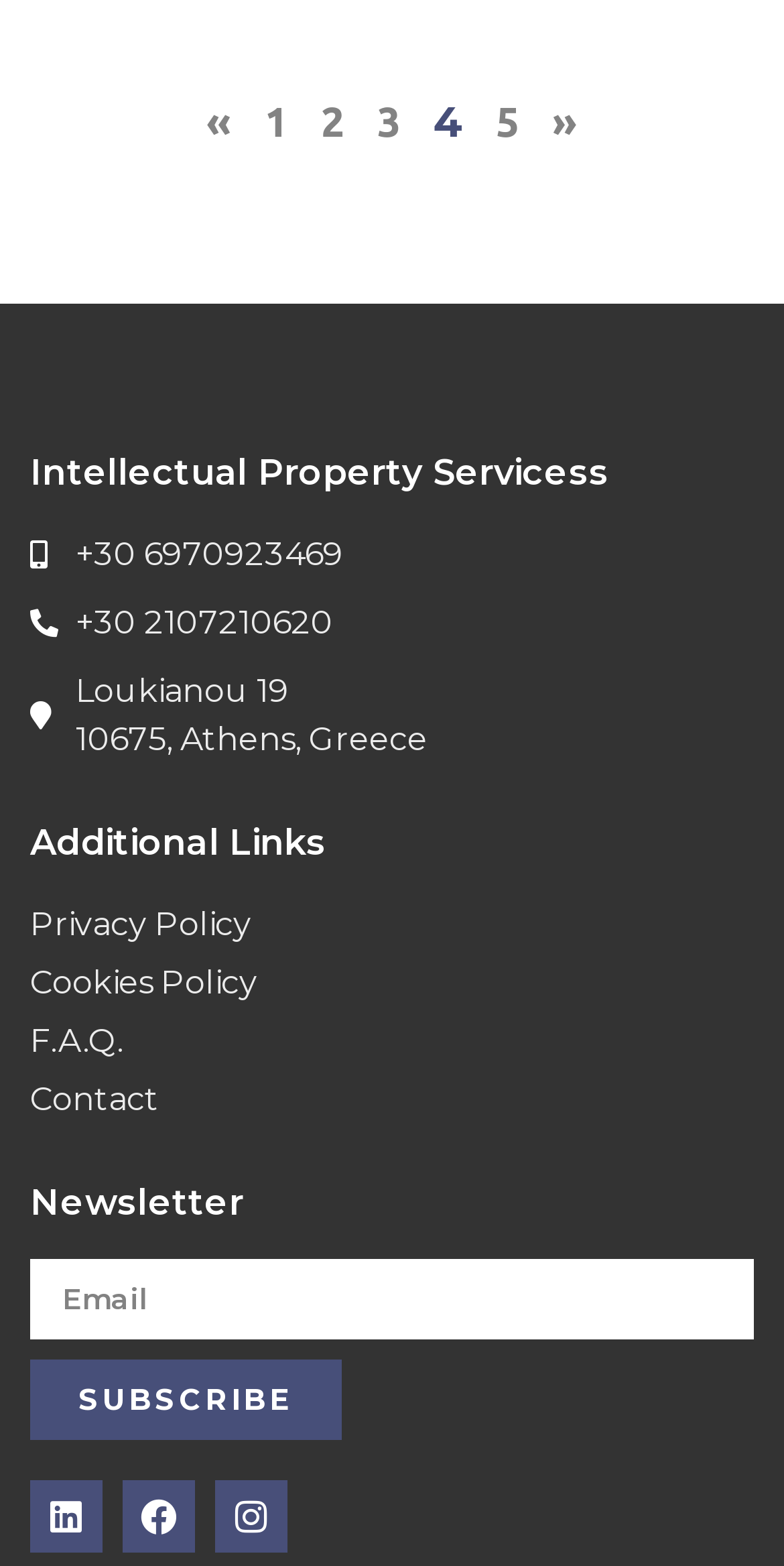Provide the bounding box coordinates of the HTML element this sentence describes: "parent_node: Email name="form_fields[email]" placeholder="Email"". The bounding box coordinates consist of four float numbers between 0 and 1, i.e., [left, top, right, bottom].

[0.038, 0.804, 0.962, 0.856]